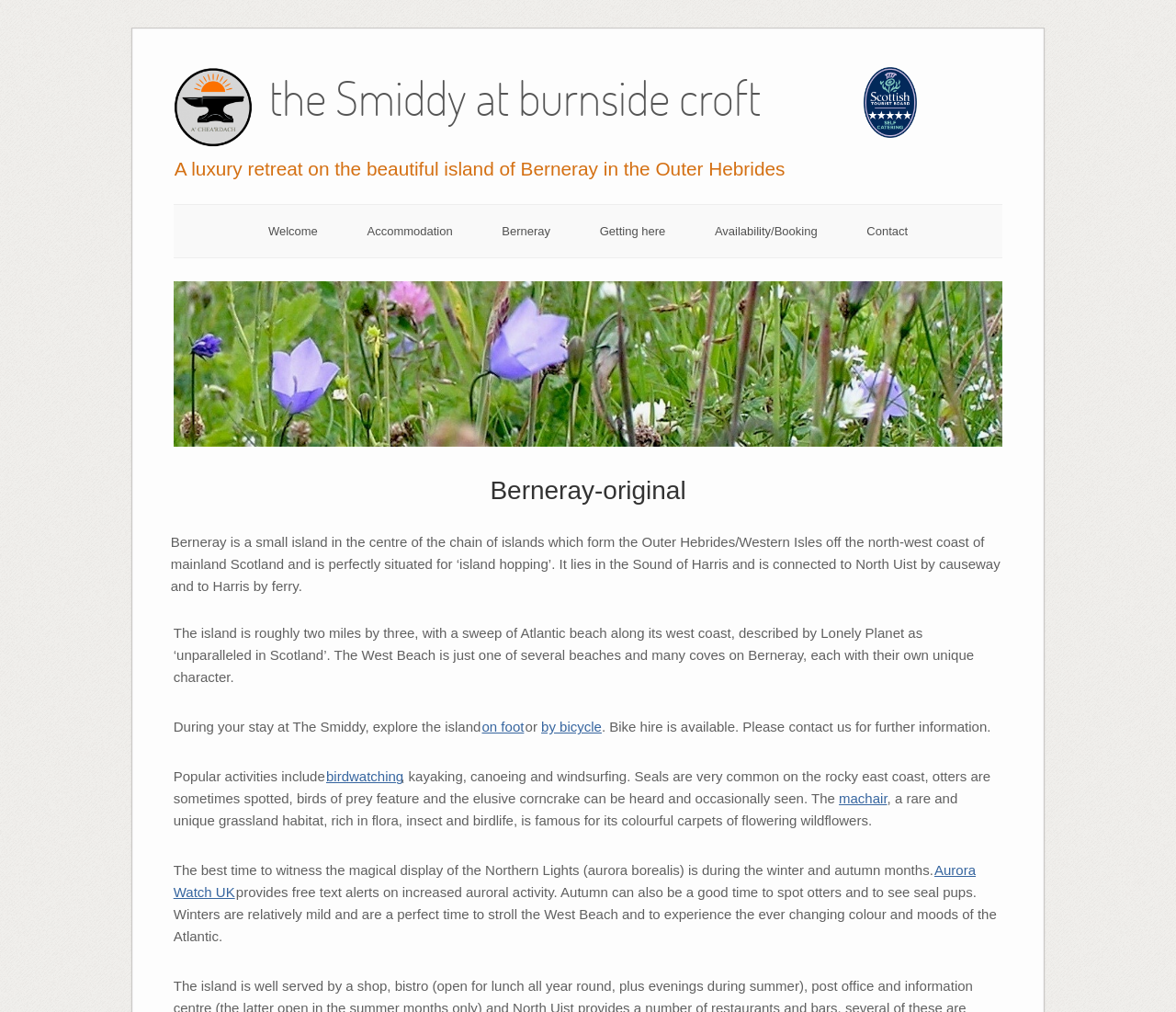Refer to the image and provide an in-depth answer to the question:
What is the name of the organization that provides free text alerts on increased auroral activity?

According to the static text on the webpage, 'Aurora Watch UK provides free text alerts on increased auroral activity.' This indicates that the name of the organization is Aurora Watch UK.